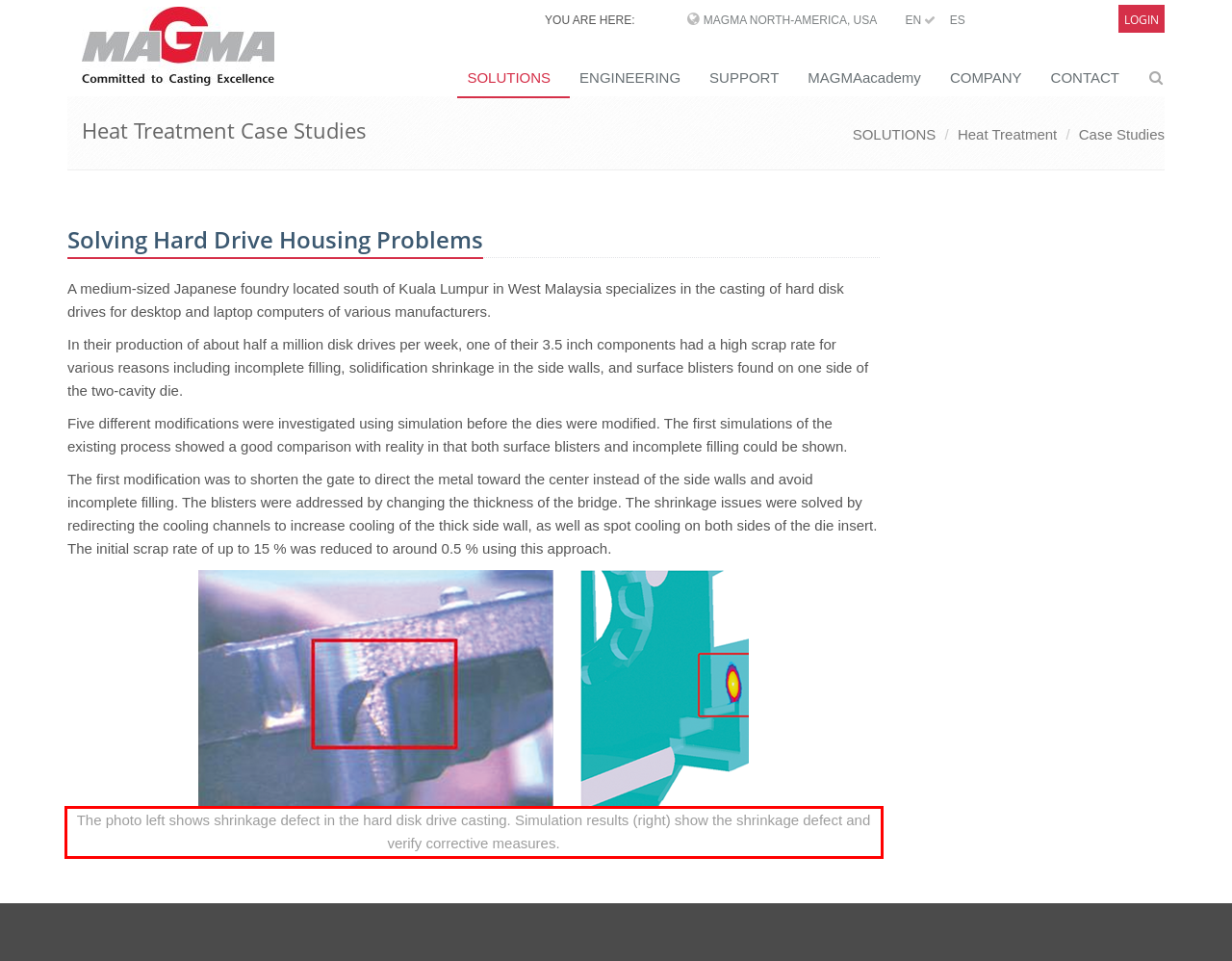Look at the webpage screenshot and recognize the text inside the red bounding box.

The photo left shows shrinkage defect in the hard disk drive casting. Simulation results (right) show the shrinkage defect and verify corrective measures.